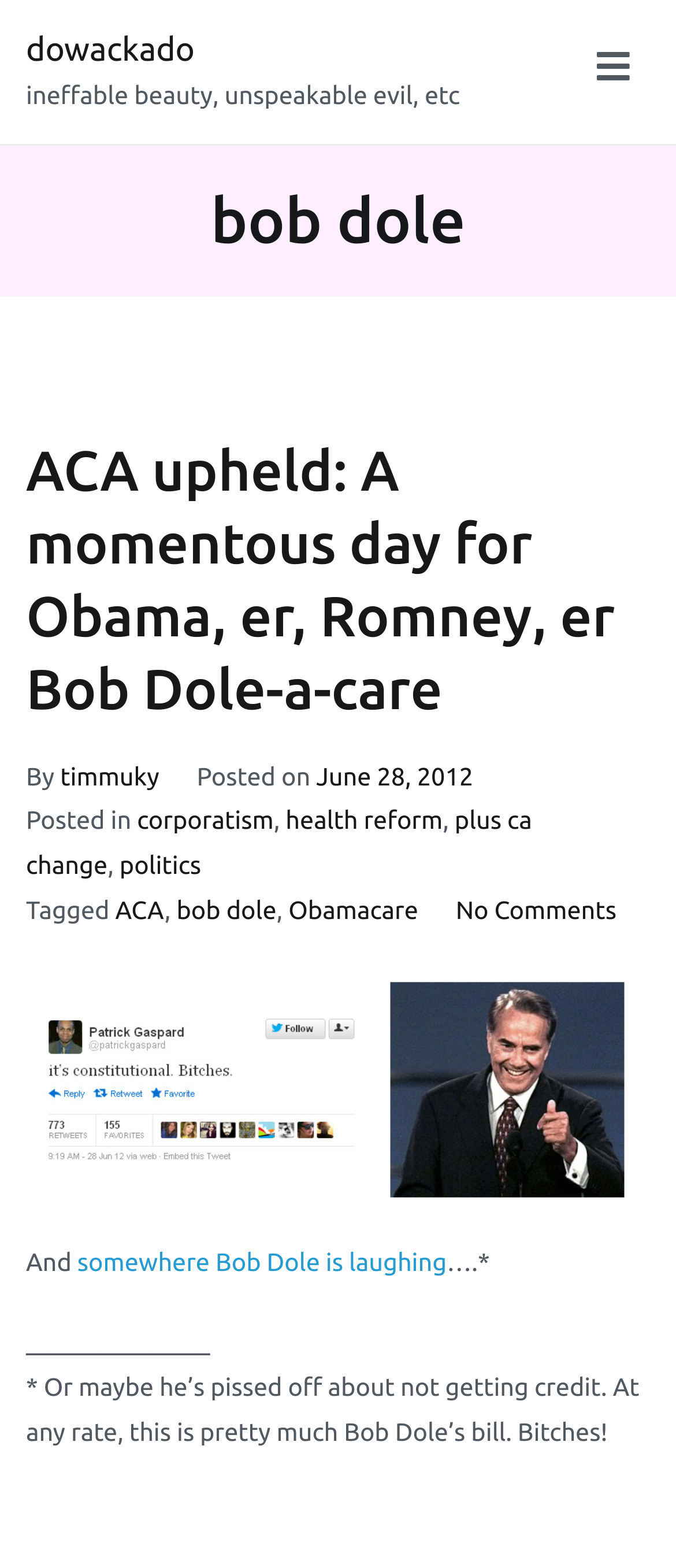Please indicate the bounding box coordinates of the element's region to be clicked to achieve the instruction: "Read the article titled 'ACA upheld: A momentous day for Obama, er, Romney, er Bob Dole-a-care'". Provide the coordinates as four float numbers between 0 and 1, i.e., [left, top, right, bottom].

[0.038, 0.277, 0.962, 0.464]